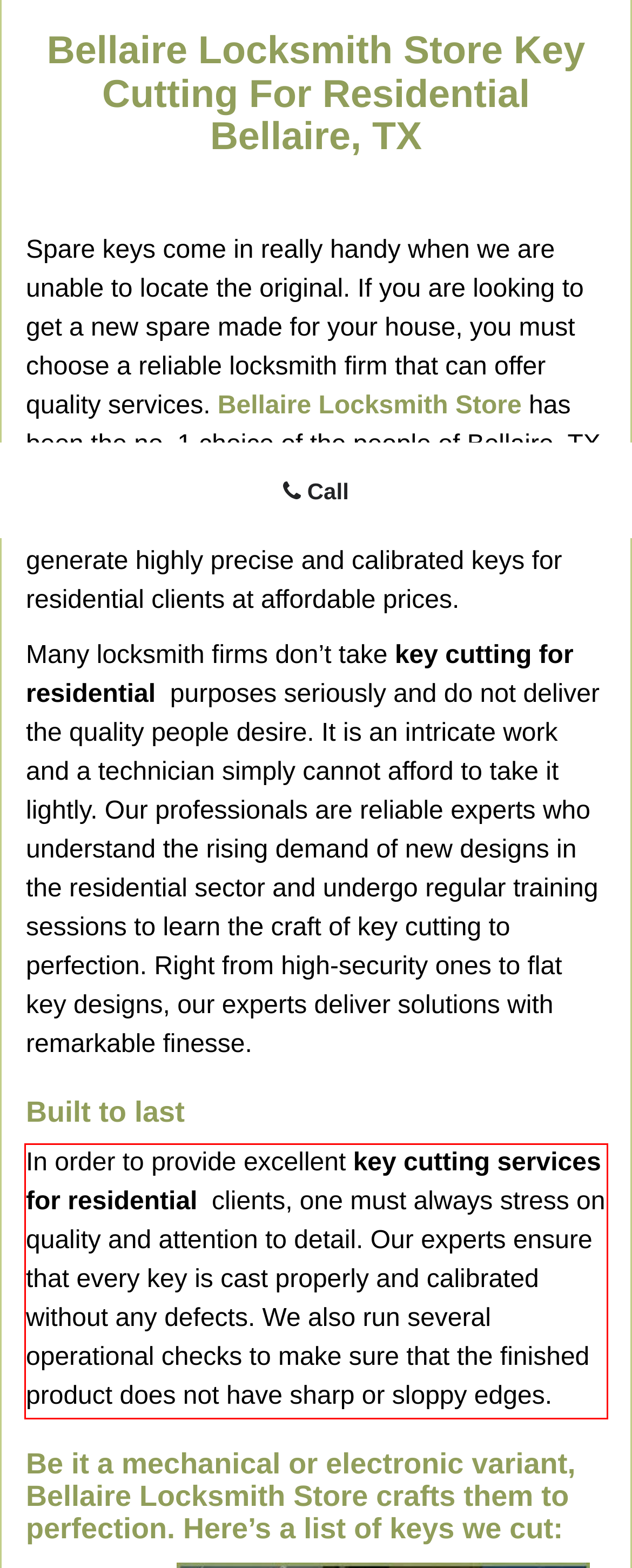You are looking at a screenshot of a webpage with a red rectangle bounding box. Use OCR to identify and extract the text content found inside this red bounding box.

In order to provide excellent key cutting services for residential clients, one must always stress on quality and attention to detail. Our experts ensure that every key is cast properly and calibrated without any defects. We also run several operational checks to make sure that the finished product does not have sharp or sloppy edges.